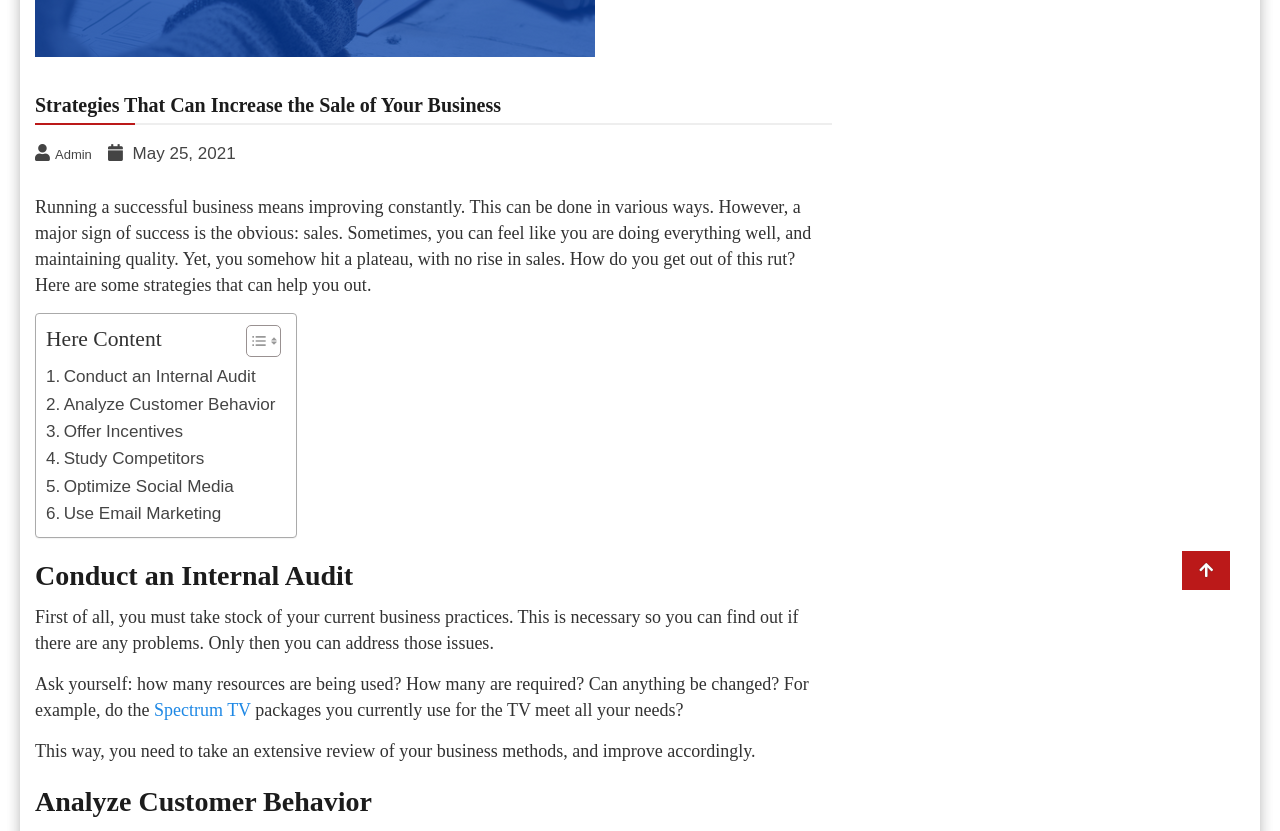Please provide the bounding box coordinate of the region that matches the element description: Toggle. Coordinates should be in the format (top-left x, top-left y, bottom-right x, bottom-right y) and all values should be between 0 and 1.

[0.18, 0.39, 0.215, 0.437]